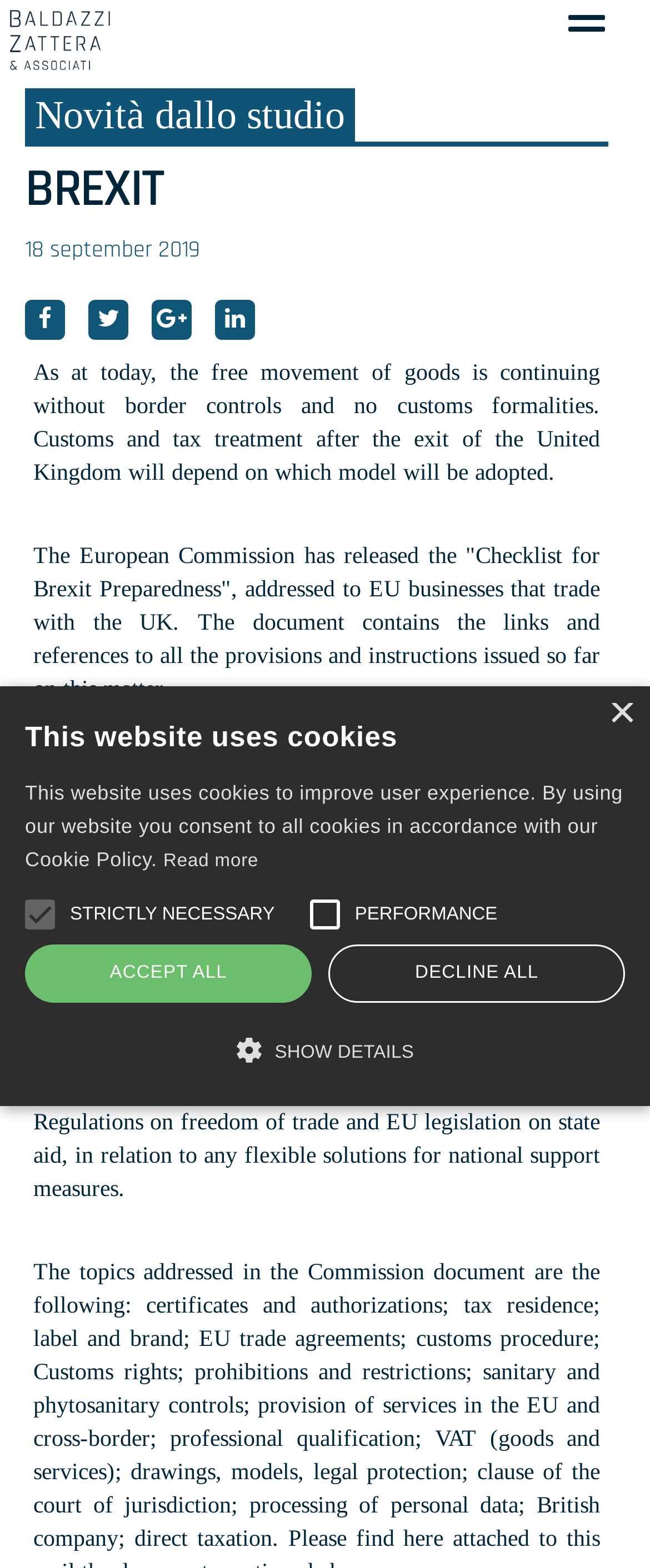Please answer the following question as detailed as possible based on the image: 
What is the date mentioned in the Brexit context?

The date is mentioned in the context of the United Kingdom's exit from the European Union, and it is stated that the free movement of goods is continuing without border controls and no customs formalities as of today.